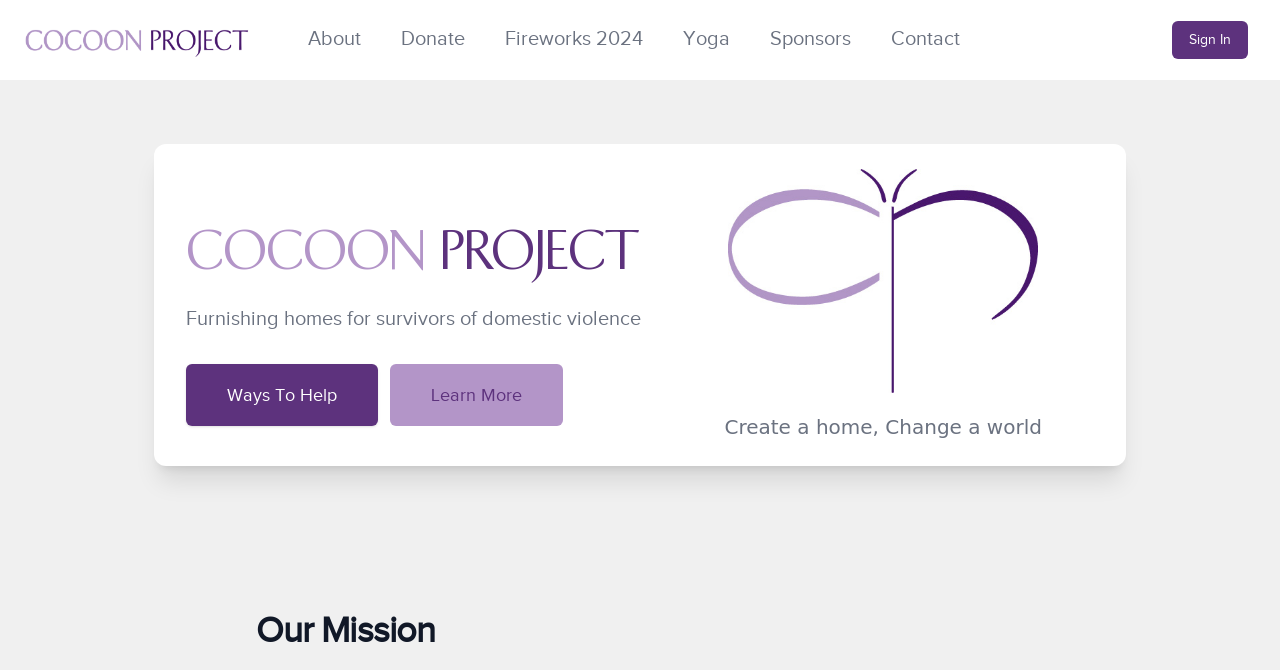Pinpoint the bounding box coordinates of the element to be clicked to execute the instruction: "Learn more about the Cocoon Project".

[0.304, 0.543, 0.44, 0.636]